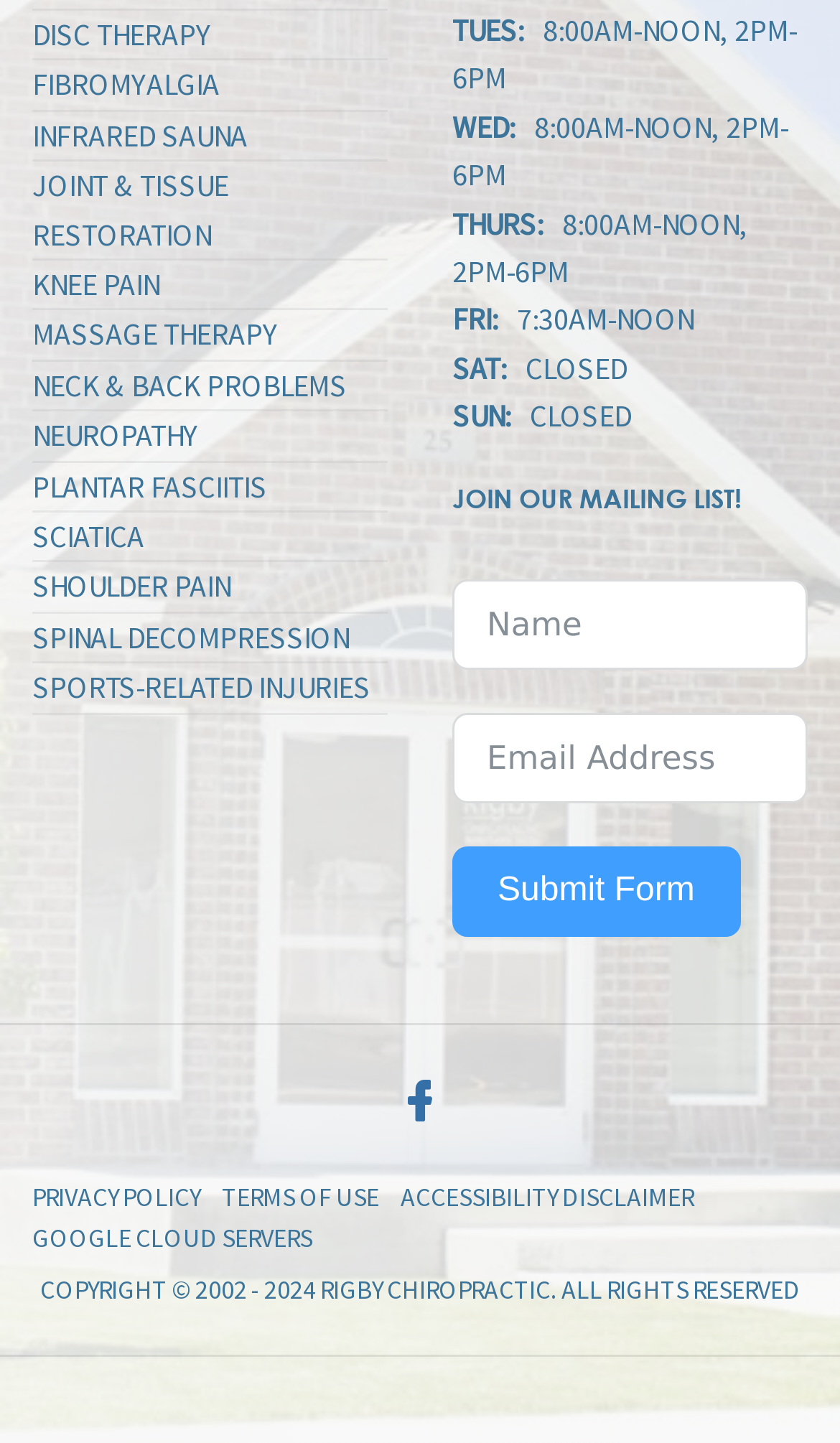What are the office hours?
Please provide a single word or phrase based on the screenshot.

Varies by day